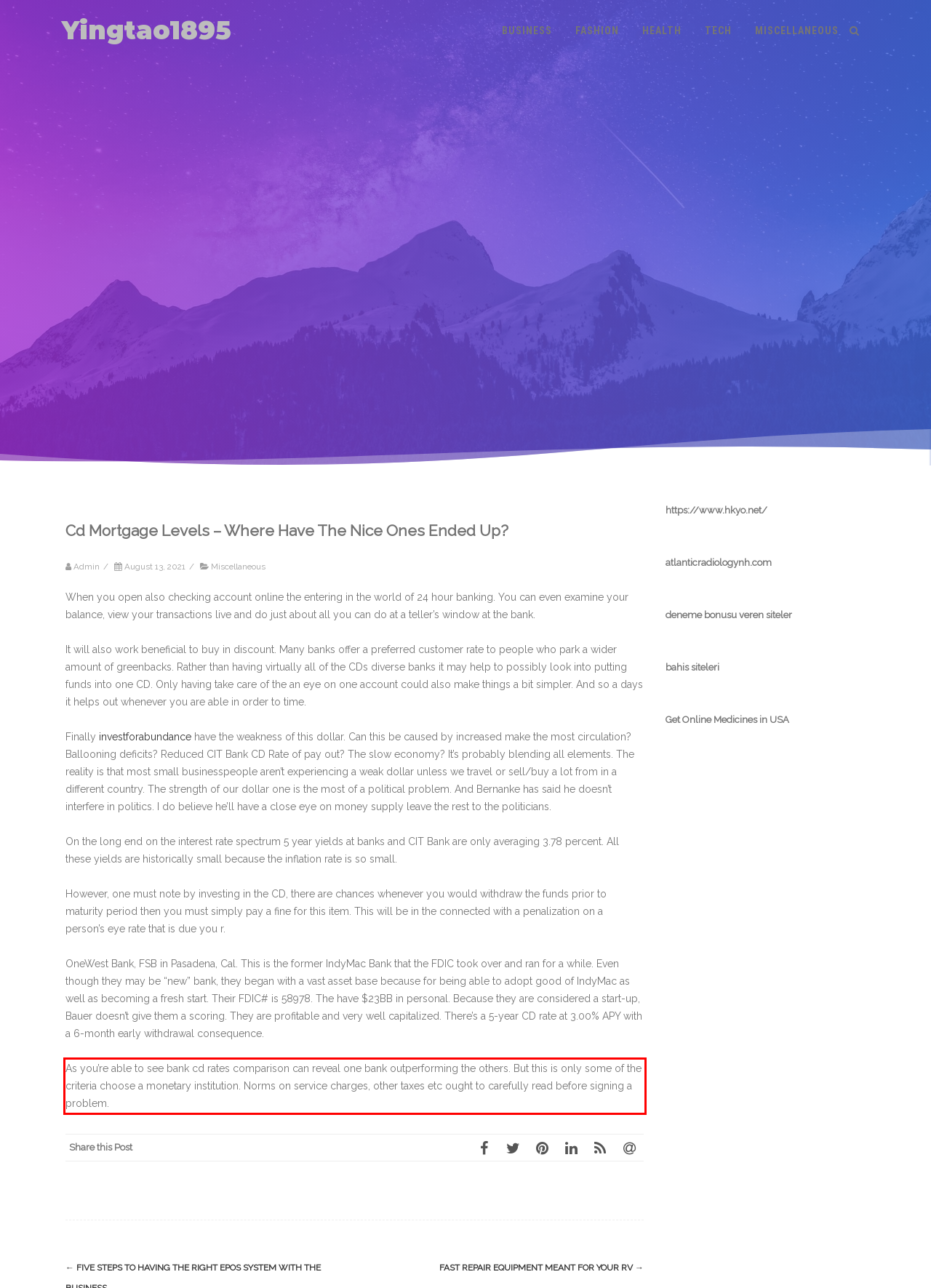You have a screenshot of a webpage where a UI element is enclosed in a red rectangle. Perform OCR to capture the text inside this red rectangle.

As you’re able to see bank cd rates comparison can reveal one bank outperforming the others. But this is only some of the criteria choose a monetary institution. Norms on service charges, other taxes etc ought to carefully read before signing a problem.